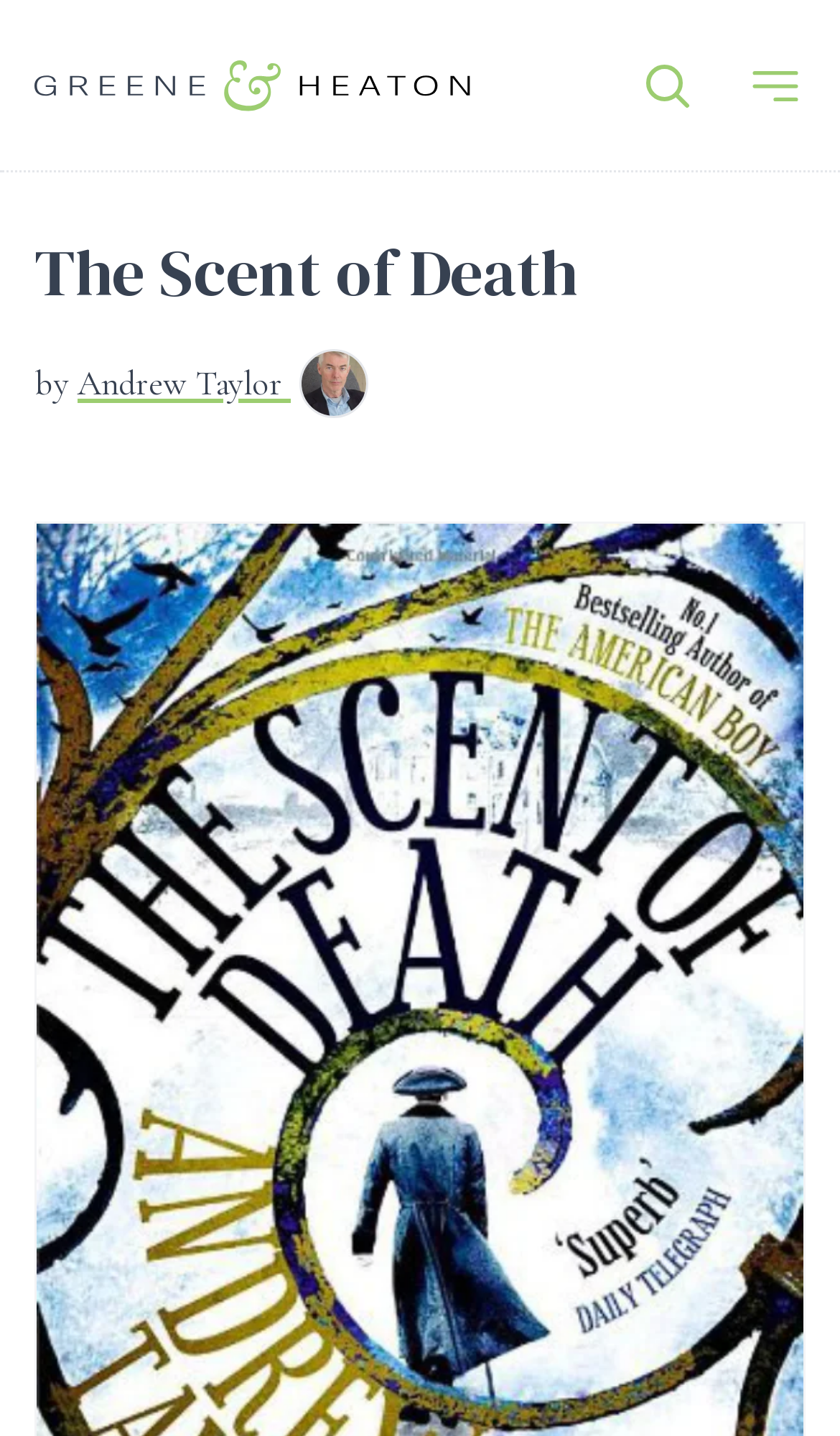Find the coordinates for the bounding box of the element with this description: "Andrew Taylor".

[0.092, 0.252, 0.346, 0.282]